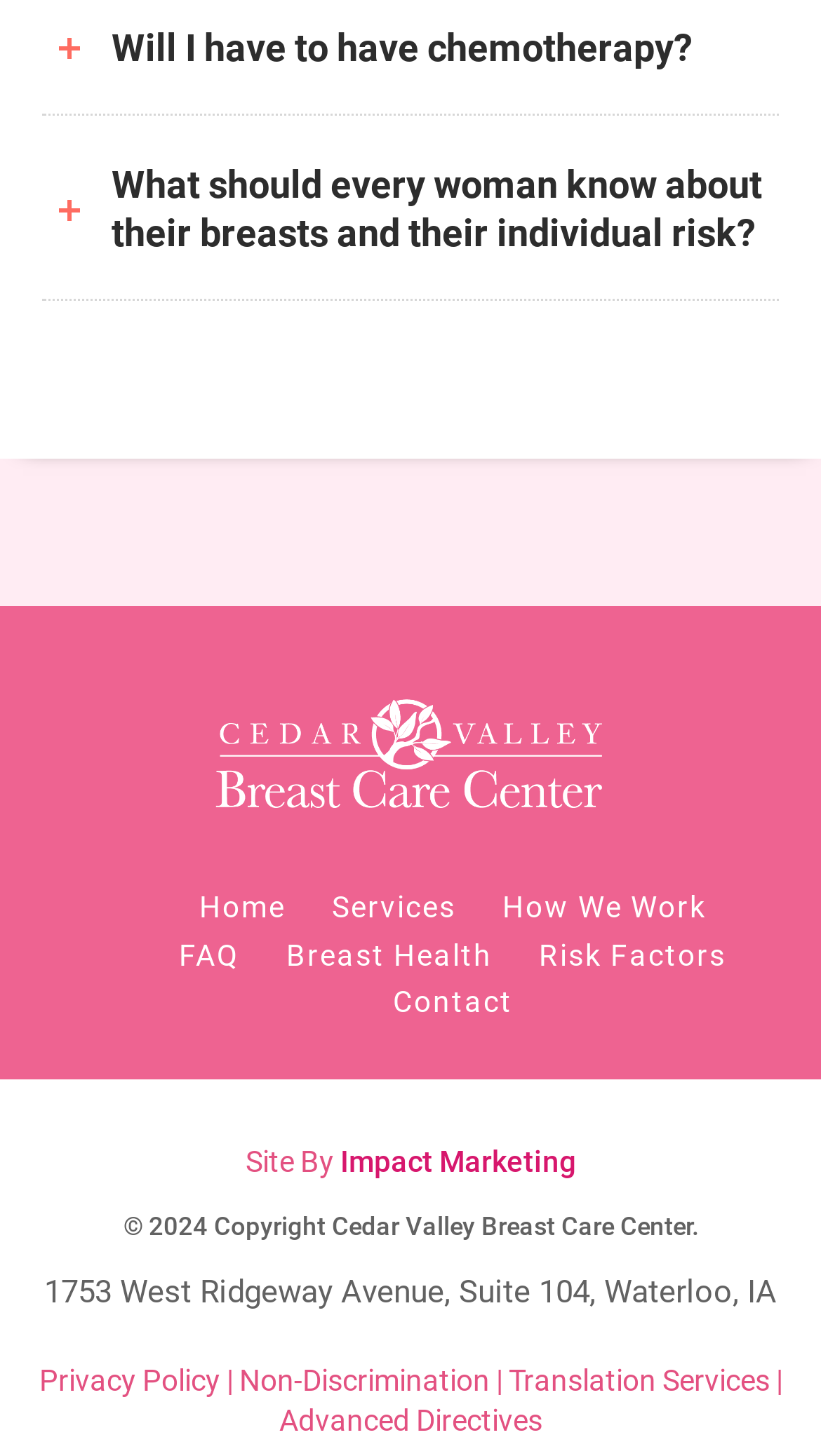Determine the bounding box coordinates of the region to click in order to accomplish the following instruction: "Click on 'Home'". Provide the coordinates as four float numbers between 0 and 1, specifically [left, top, right, bottom].

[0.219, 0.591, 0.371, 0.655]